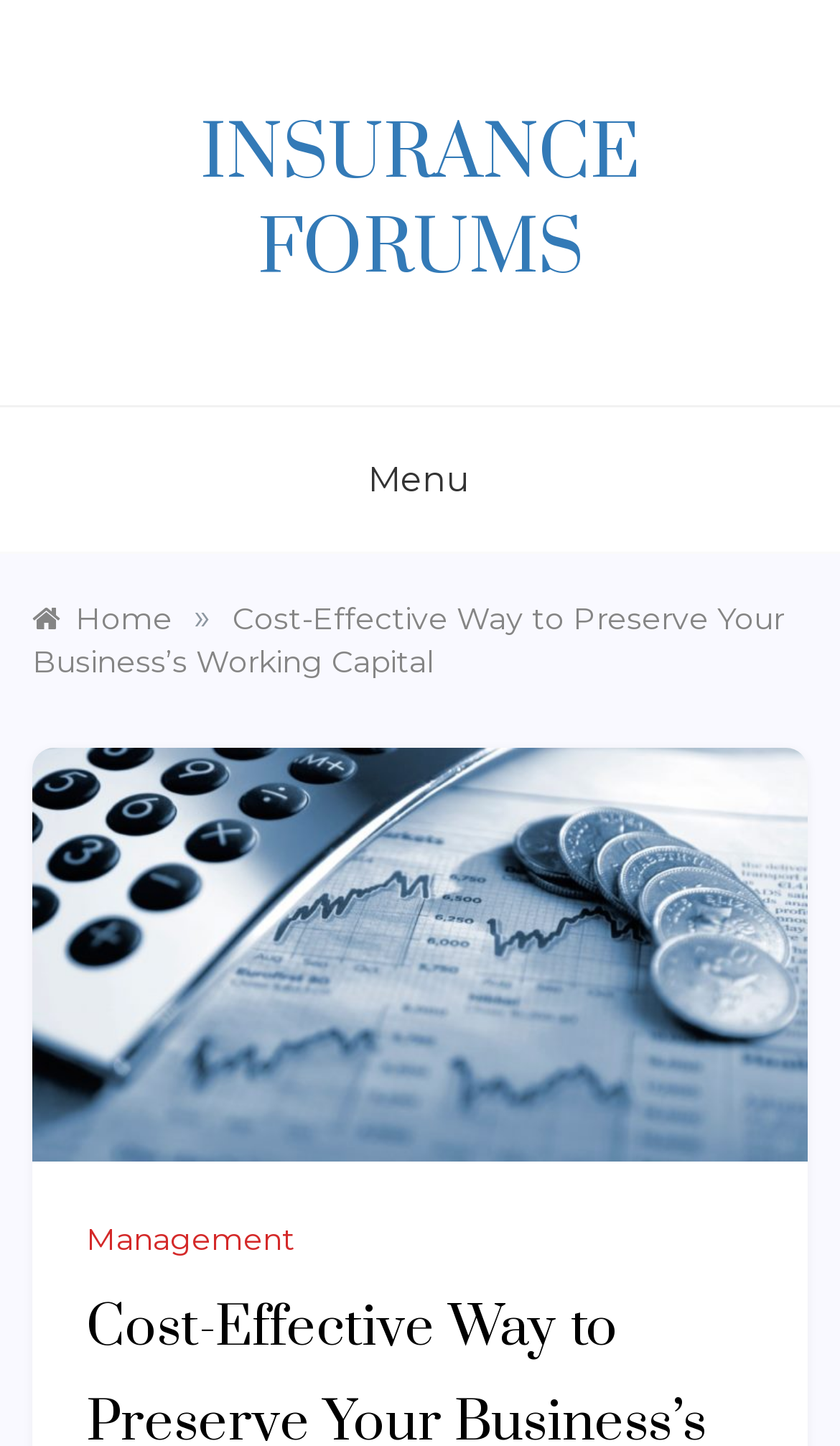Please provide the bounding box coordinate of the region that matches the element description: Home. Coordinates should be in the format (top-left x, top-left y, bottom-right x, bottom-right y) and all values should be between 0 and 1.

[0.038, 0.414, 0.205, 0.441]